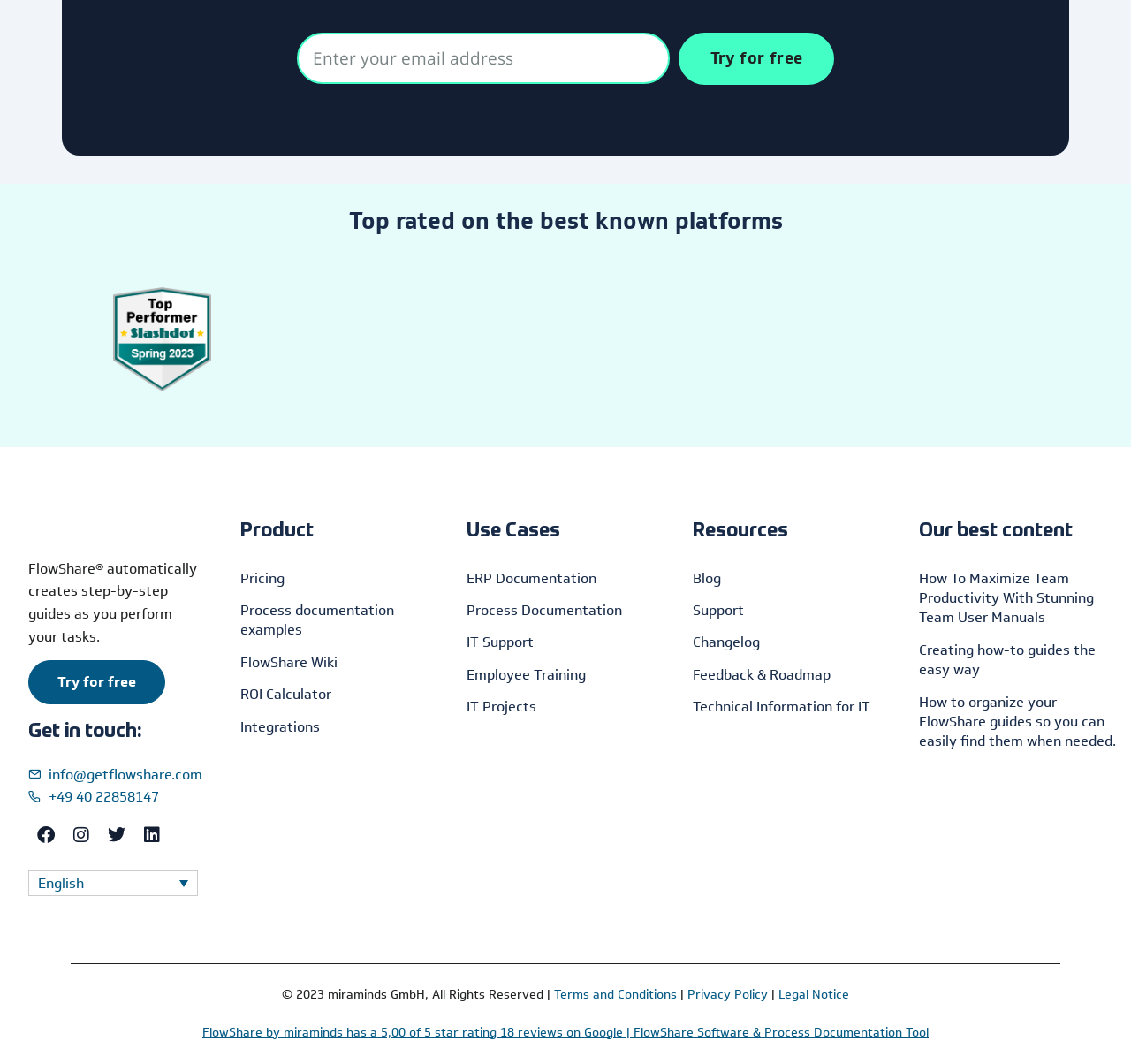Examine the screenshot and answer the question in as much detail as possible: What is the name of the company behind FlowShare?

The webpage's footer section contains a StaticText element with the text '© 2023 miraminds GmbH, All Rights Reserved', indicating that the company behind FlowShare is miraminds GmbH.